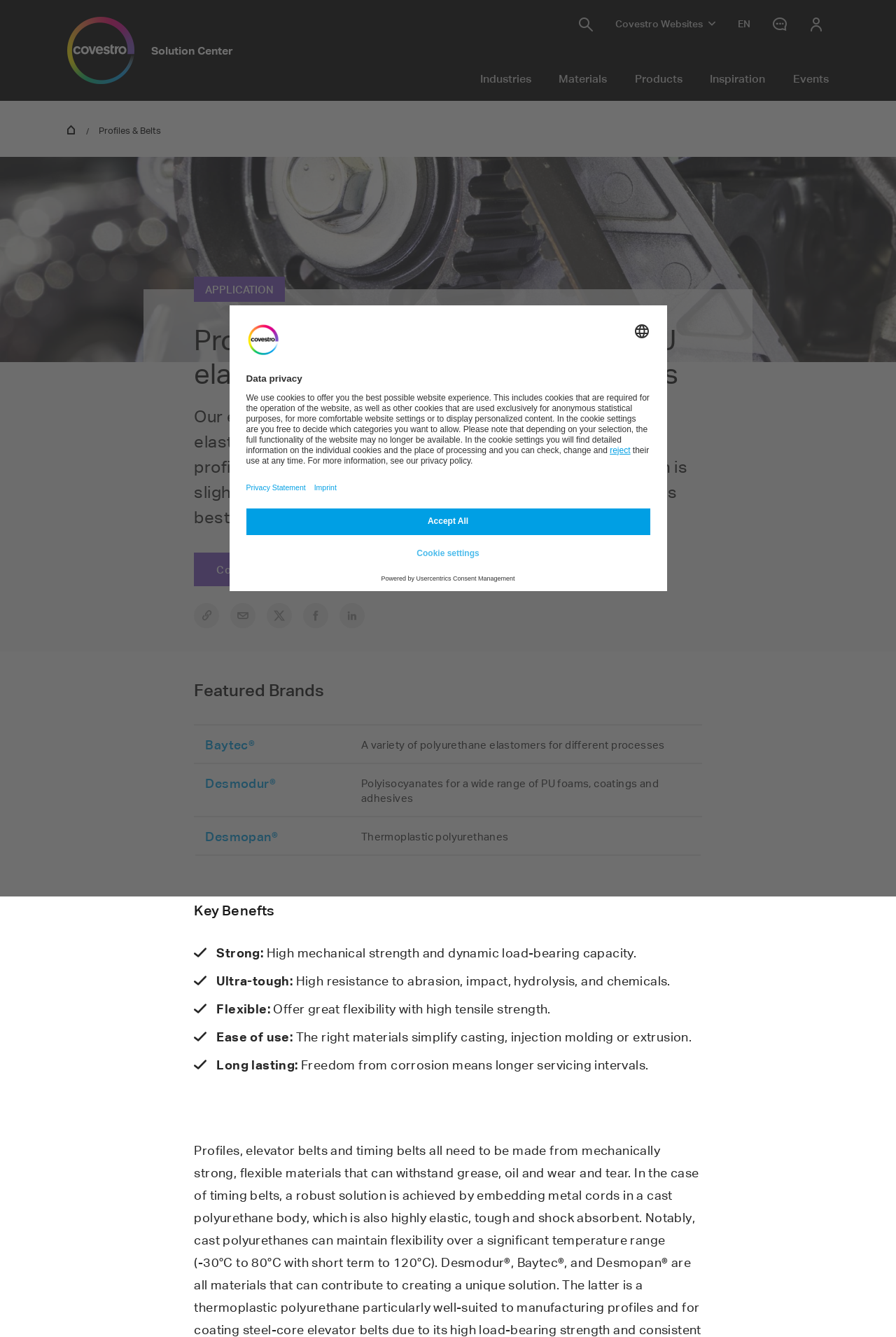What are the types of polyurethanes mentioned?
Can you provide an in-depth and detailed response to the question?

I found the types of polyurethanes by reading the text 'Our extensive range of thermoplastic polyurethanes and PU elastomers contains dedicated options for the production of profiles, elevator belts and timing belts.' in the section with the heading 'Profiles & belts'.